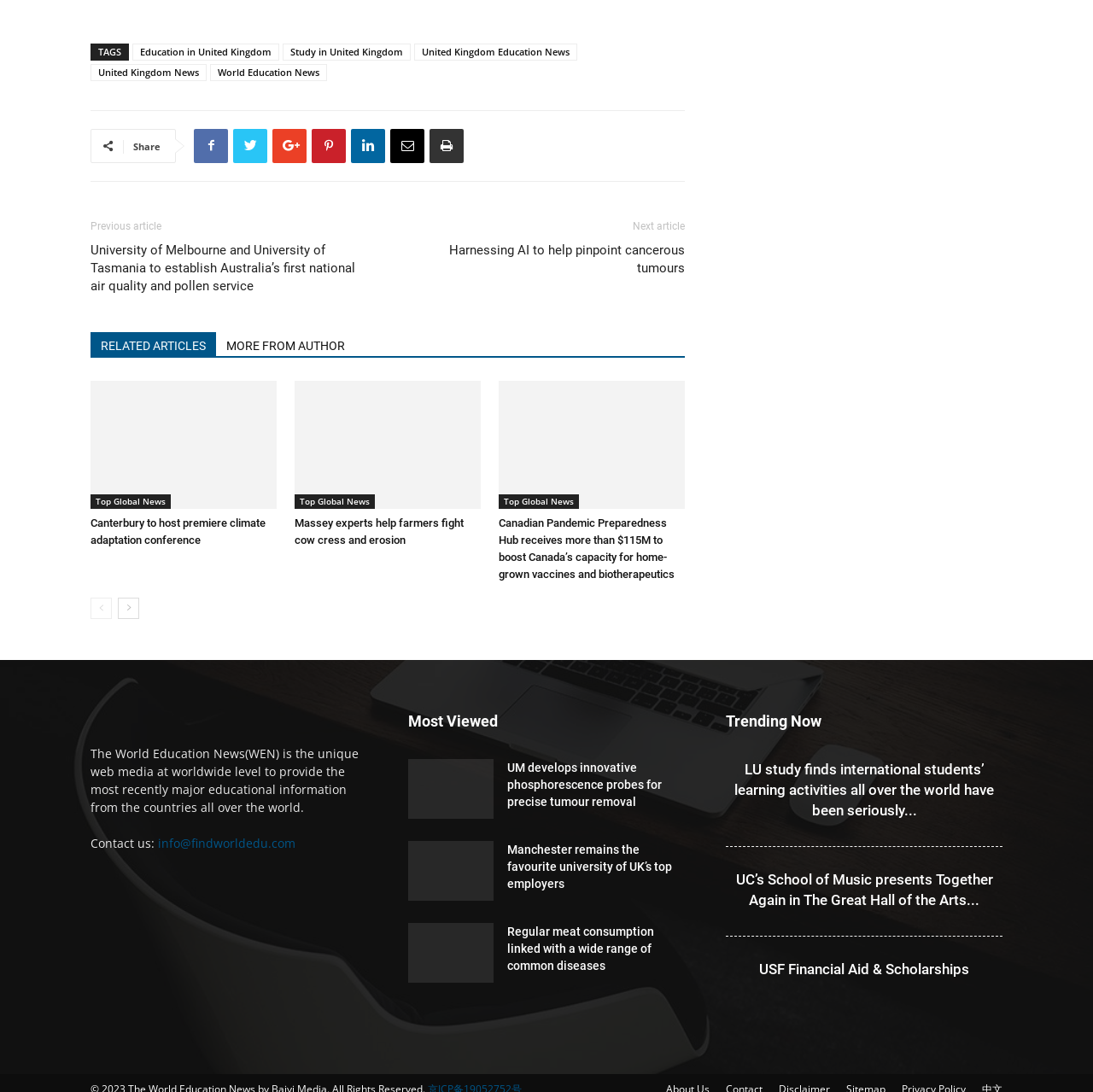Locate the bounding box for the described UI element: "RELATED ARTICLES". Ensure the coordinates are four float numbers between 0 and 1, formatted as [left, top, right, bottom].

[0.083, 0.304, 0.198, 0.326]